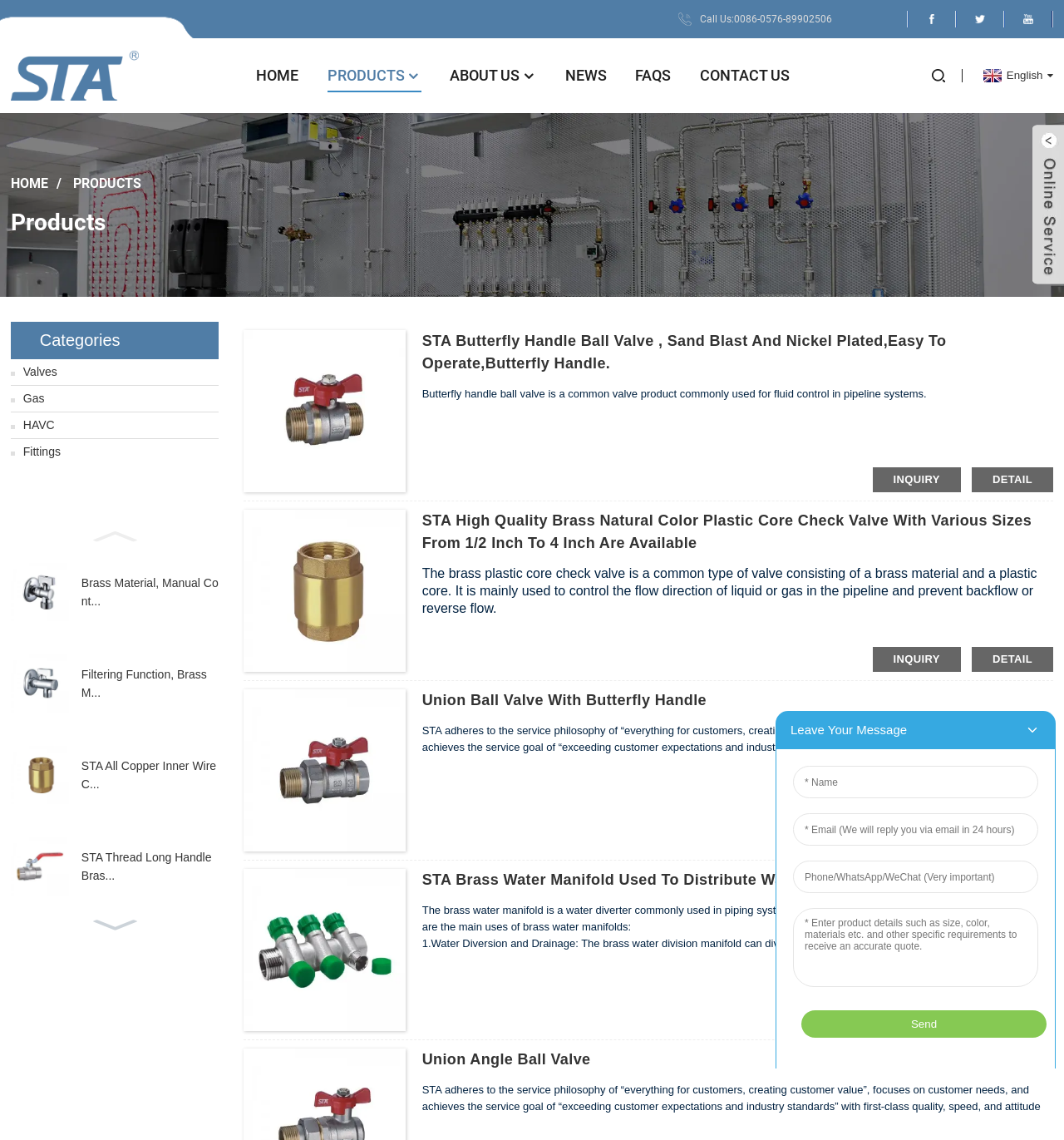Describe all the visual and textual components of the webpage comprehensively.

This webpage is a product manufacturer's website, specifically showcasing various types of valves and related products. At the top, there are social media links, including Facebook, Twitter, and YouTube, accompanied by their respective icons. Next to these links, there is a "Call Us" link with a phone number. 

Below the social media links, there is a logo and a navigation menu with links to "HOME", "PRODUCTS", "ABOUT US", "NEWS", "FAQS", and "CONTACT US". The navigation menu is followed by a language selection link, currently set to "English".

The main content of the webpage is divided into sections, each featuring a product category. The first section is titled "Products" and has a list of links to specific product categories, including "Valves", "Gas", "HAVC", and "Fittings".

Below the product categories, there are four sections, each showcasing a specific product with an image, a brief description, and links to "INQUIRY" and "DETAIL". The products displayed are a brass material manual control valve, a filtering function brass material manual control valve, a STA all copper inner wire check valve, and a STA thread long handle brass ball valve tap water valve.

Each product section has a figure caption with a brief description of the product, and some sections have additional static text providing more detailed information about the product, its features, and its applications.

At the bottom of the page, there are navigation buttons for a slideshow, with a "Previous slide" button and a "Next slide" button.